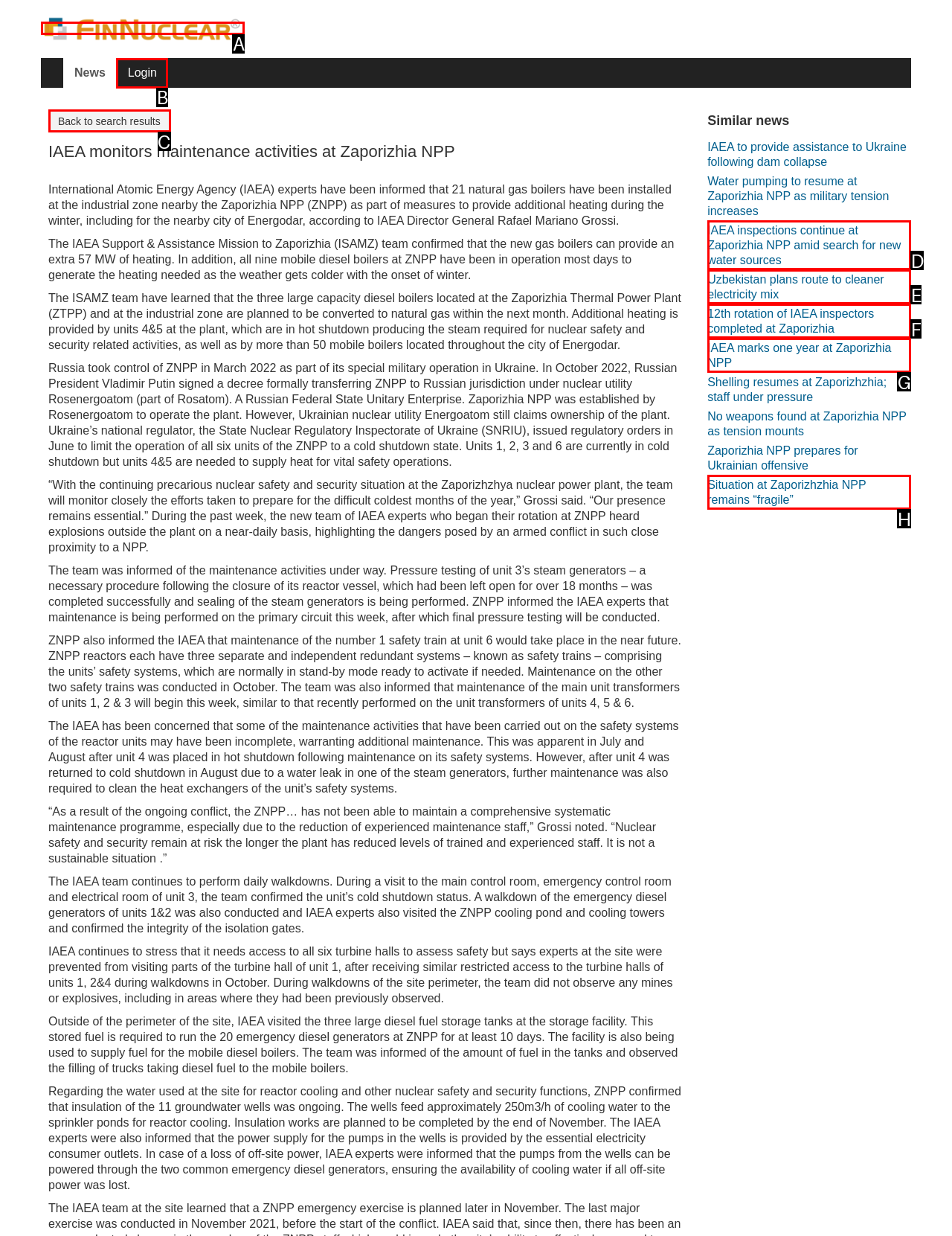Choose the letter of the option you need to click to Click on the 'Back to search results' link. Answer with the letter only.

C